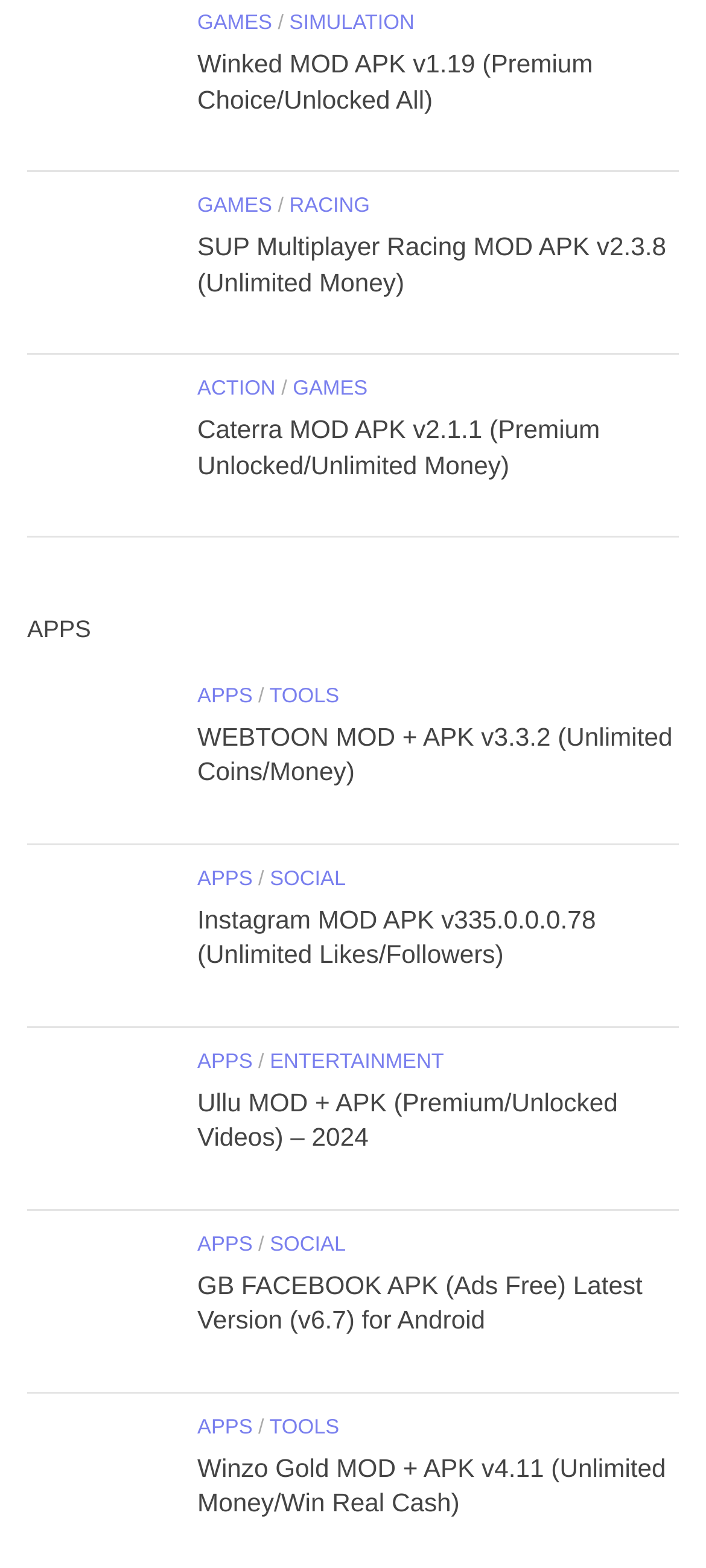Please find the bounding box coordinates of the element's region to be clicked to carry out this instruction: "Read the article about 'AR15 Barrel'".

None